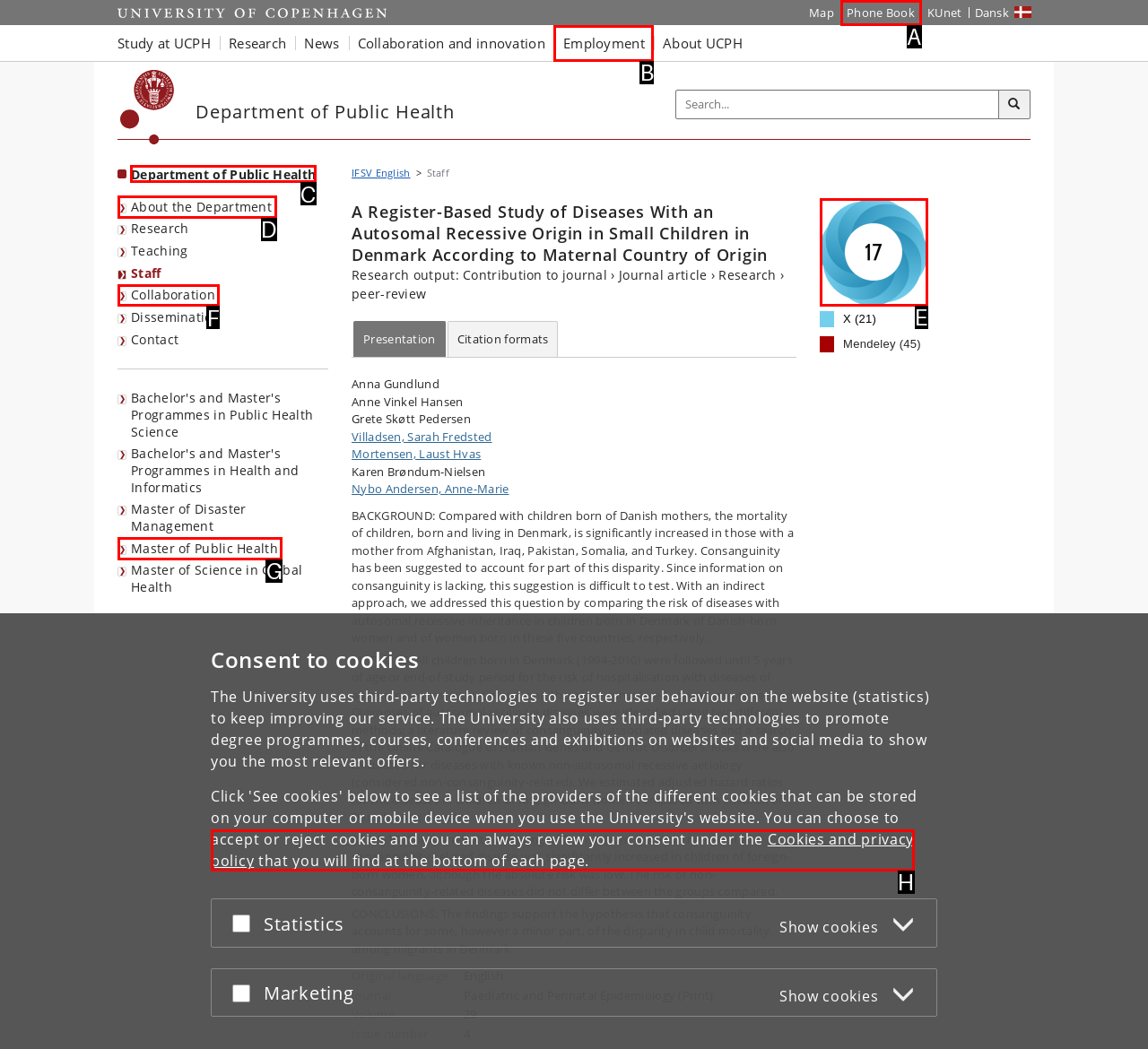Tell me which option I should click to complete the following task: Go to the front page of Department of Public Health
Answer with the option's letter from the given choices directly.

C